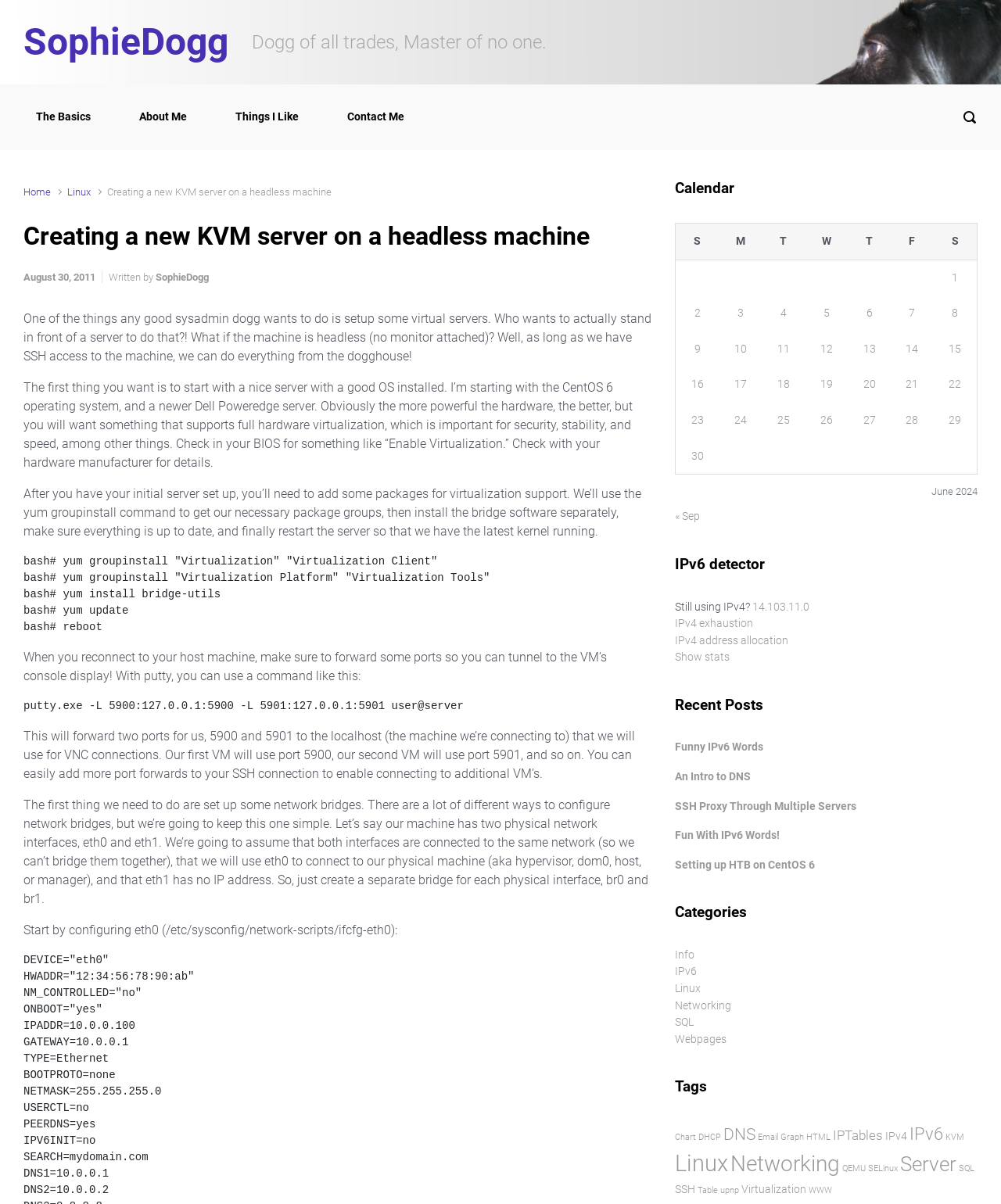What is the author's name?
Give a detailed response to the question by analyzing the screenshot.

The author's name is mentioned in the heading 'SophieDogg' and also in the text 'Written by SophieDogg'.